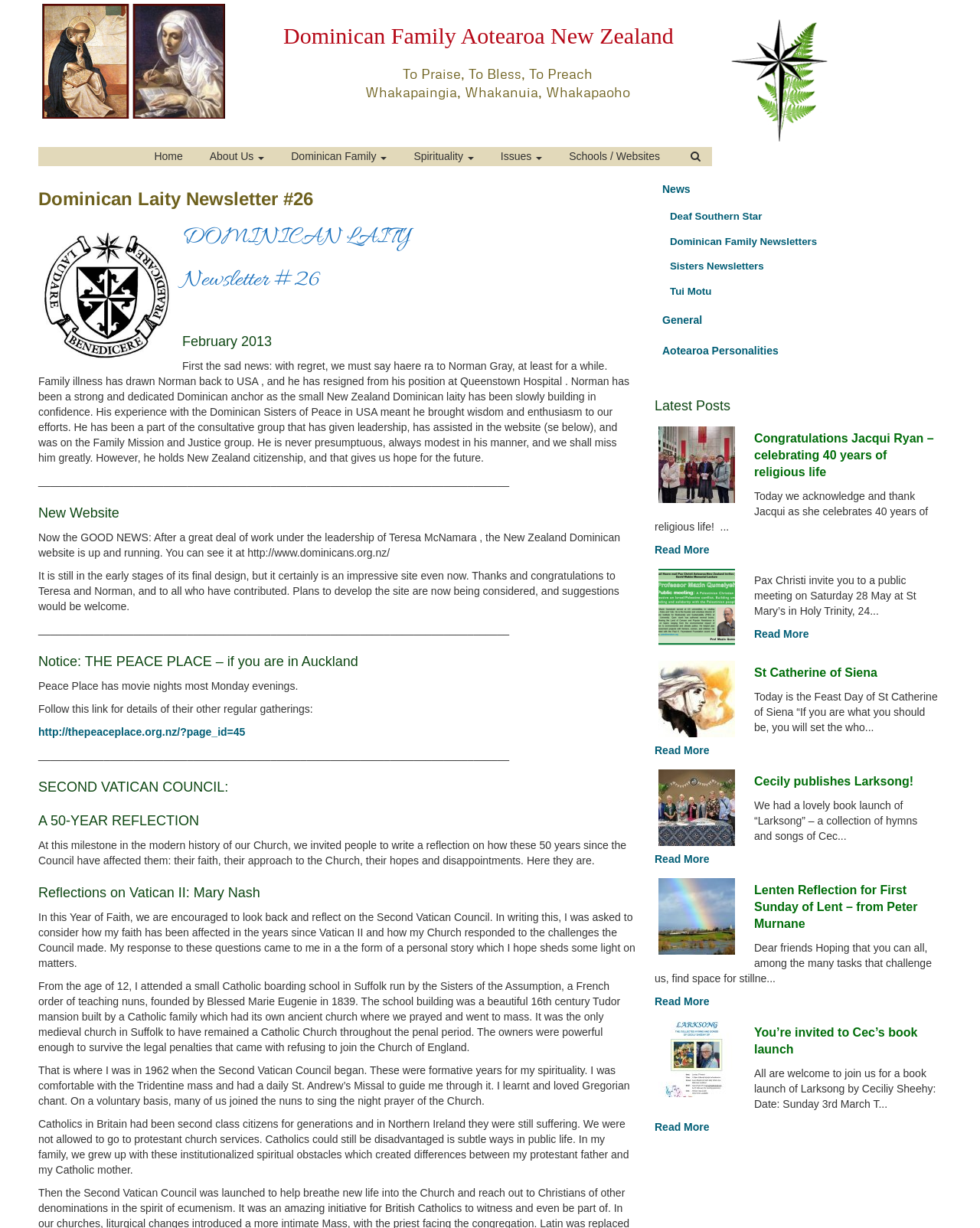Given the webpage screenshot, identify the bounding box of the UI element that matches this description: "Home (current)".

None